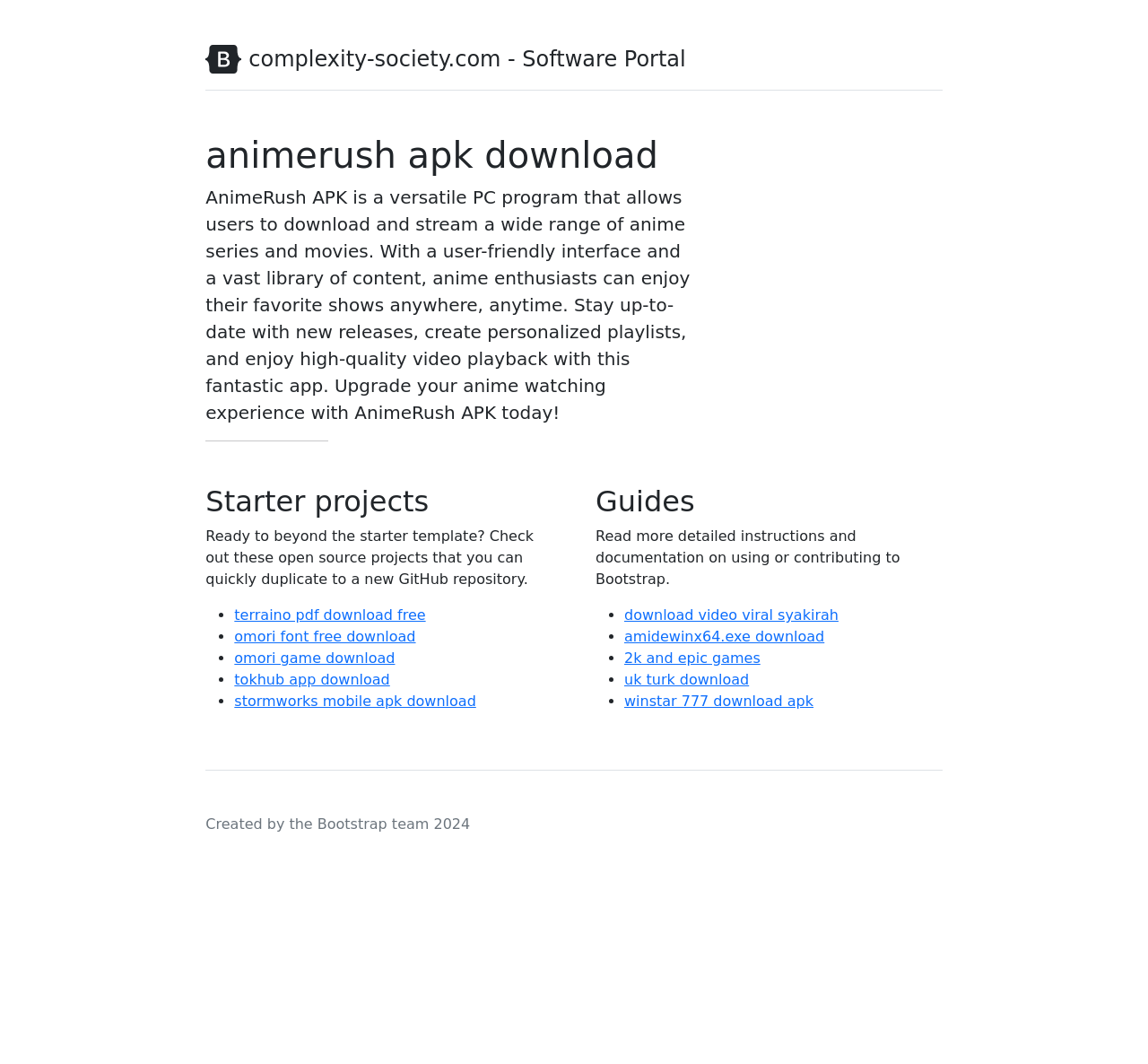Identify the bounding box coordinates for the element that needs to be clicked to fulfill this instruction: "Explore the Guides section". Provide the coordinates in the format of four float numbers between 0 and 1: [left, top, right, bottom].

[0.519, 0.455, 0.821, 0.488]